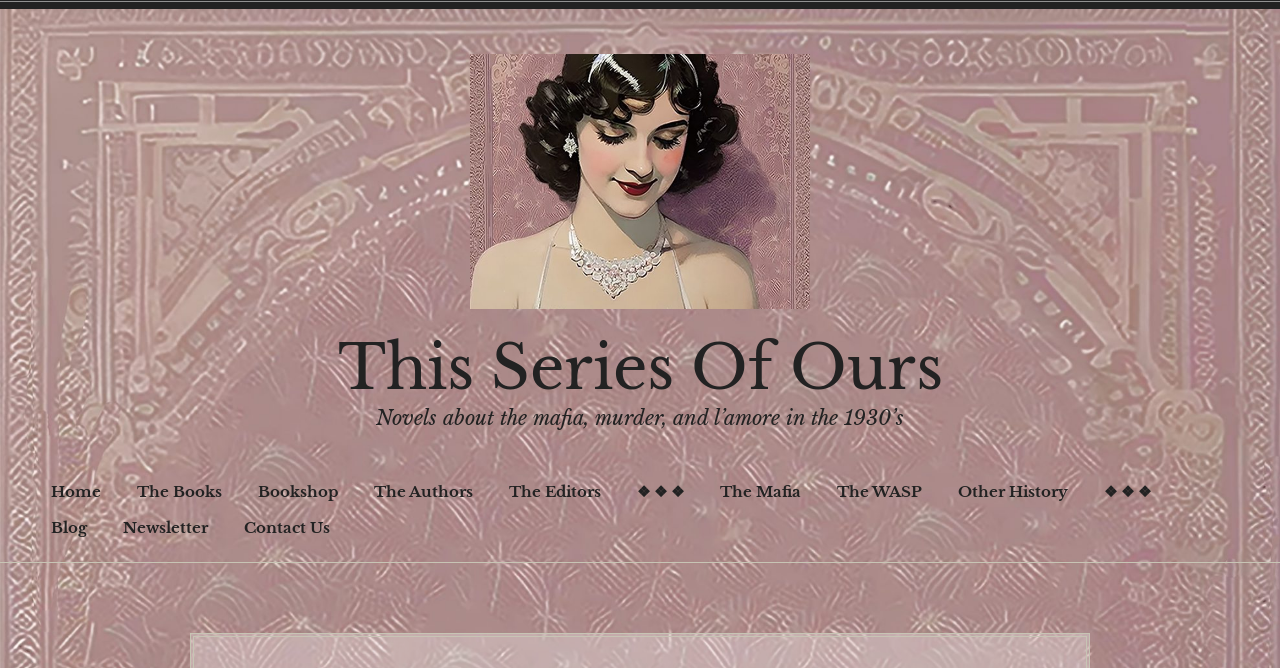Please find the top heading of the webpage and generate its text.

#3: Shattered Glass: Gossamer Wings